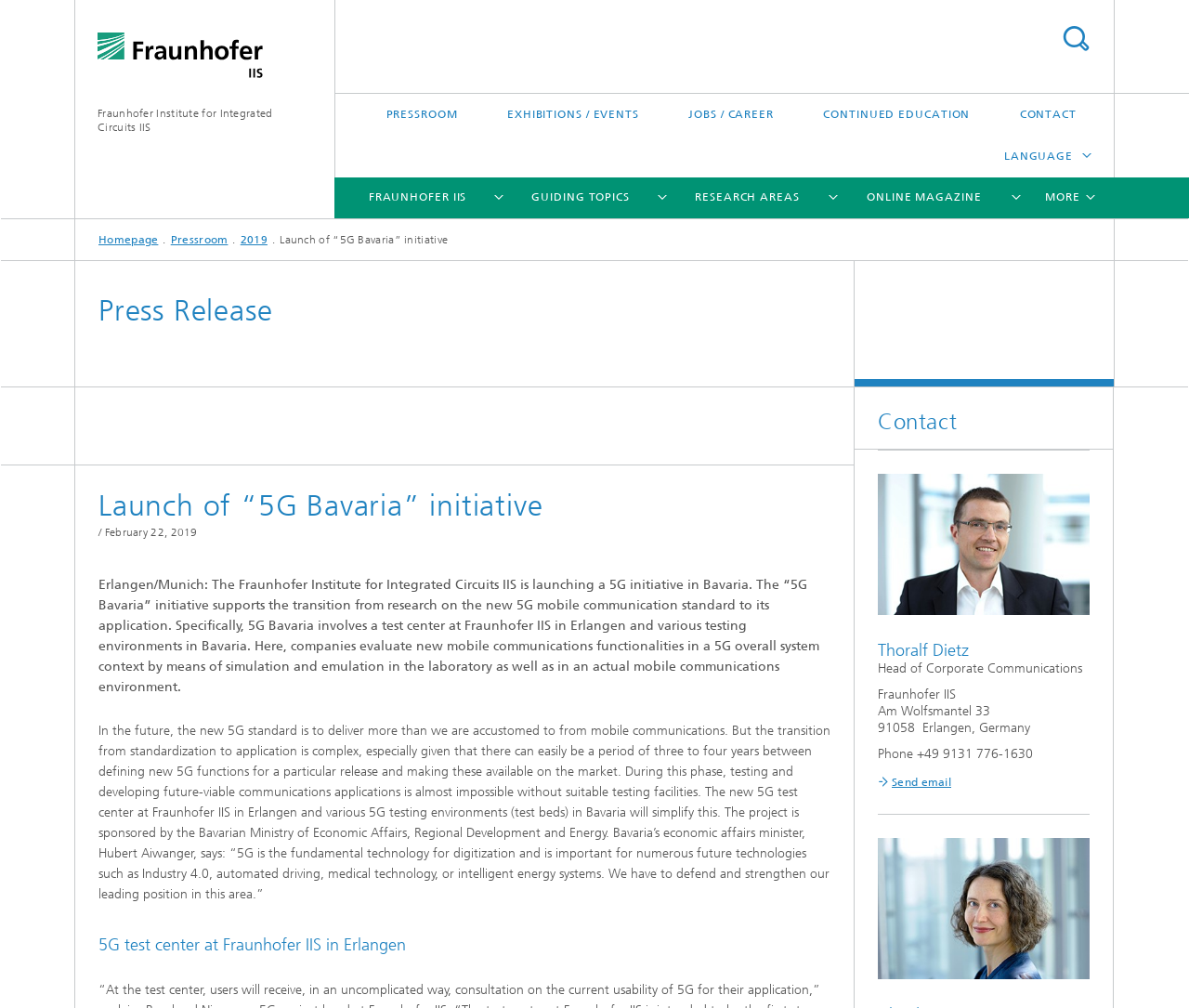Please answer the following query using a single word or phrase: 
What is the name of the annual report?

Highlights 2023